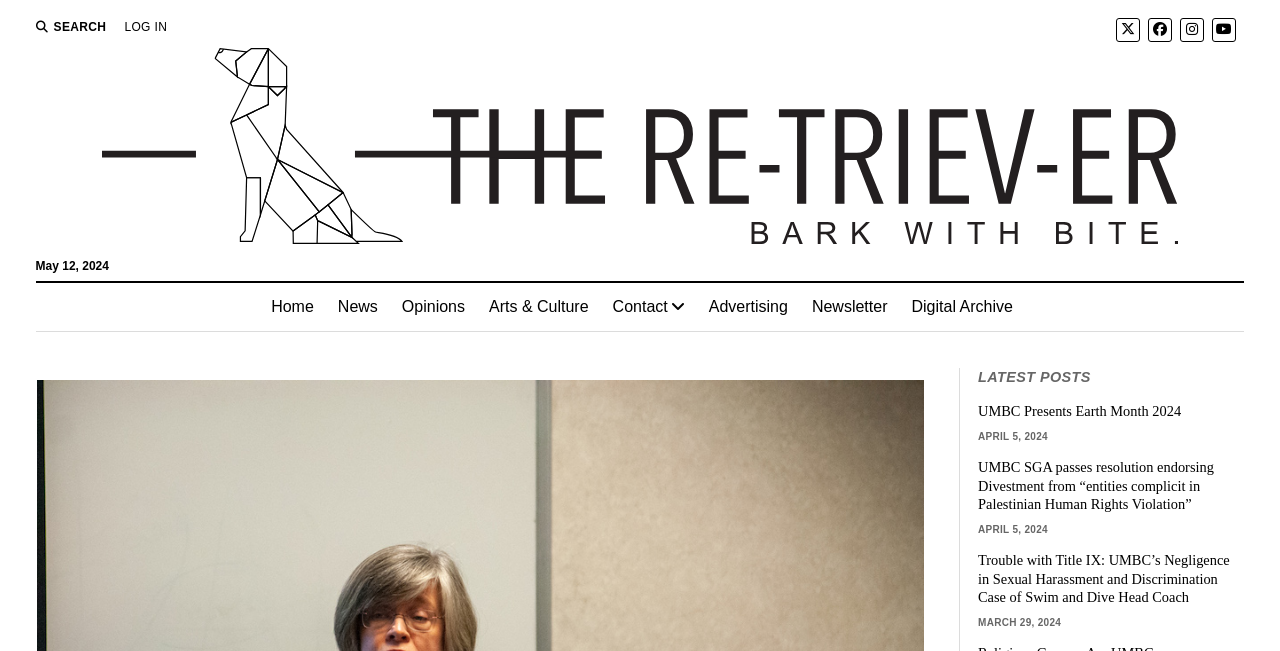Provide the bounding box coordinates for the area that should be clicked to complete the instruction: "visit the home page".

[0.202, 0.434, 0.255, 0.508]